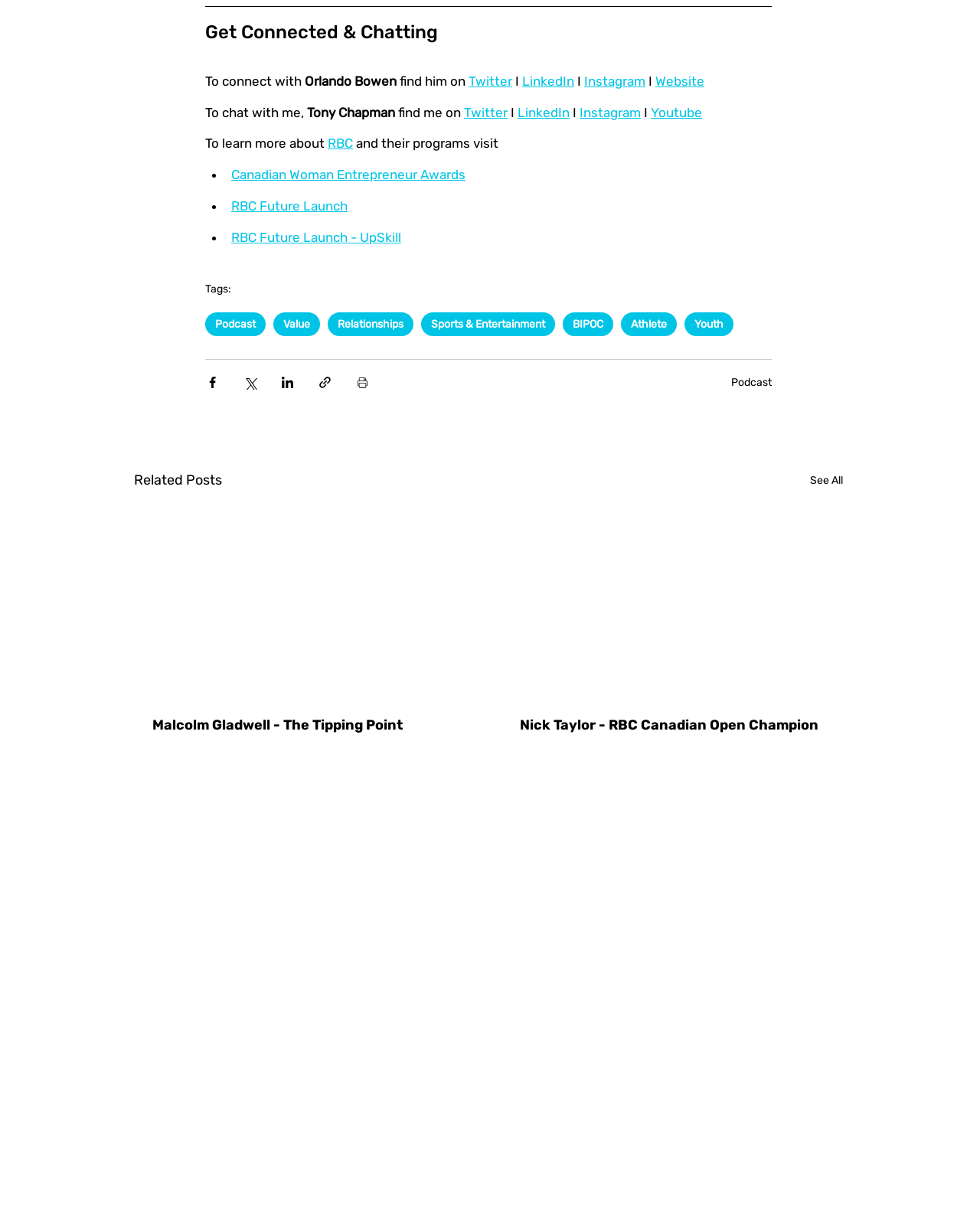Give a short answer using one word or phrase for the question:
What is the purpose of the buttons at the bottom of the webpage?

Share and Print